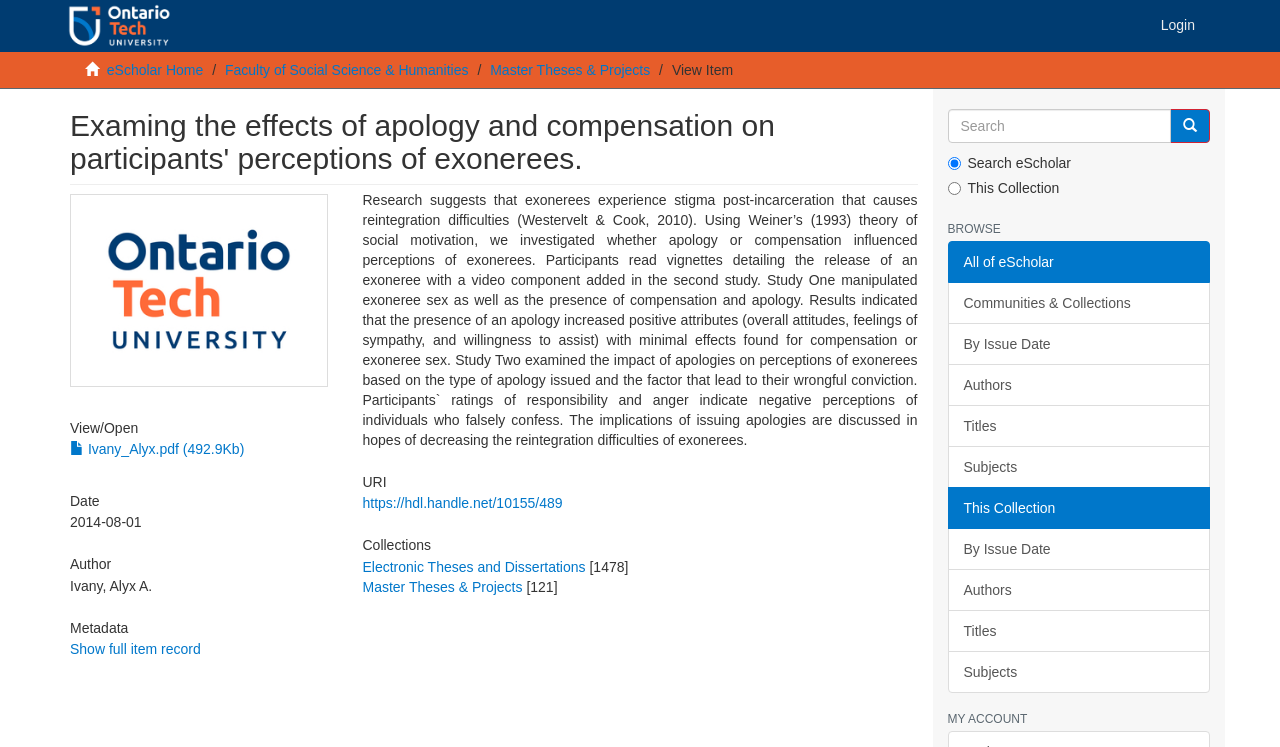Select the bounding box coordinates of the element I need to click to carry out the following instruction: "Browse all of eScholar".

[0.753, 0.34, 0.823, 0.362]